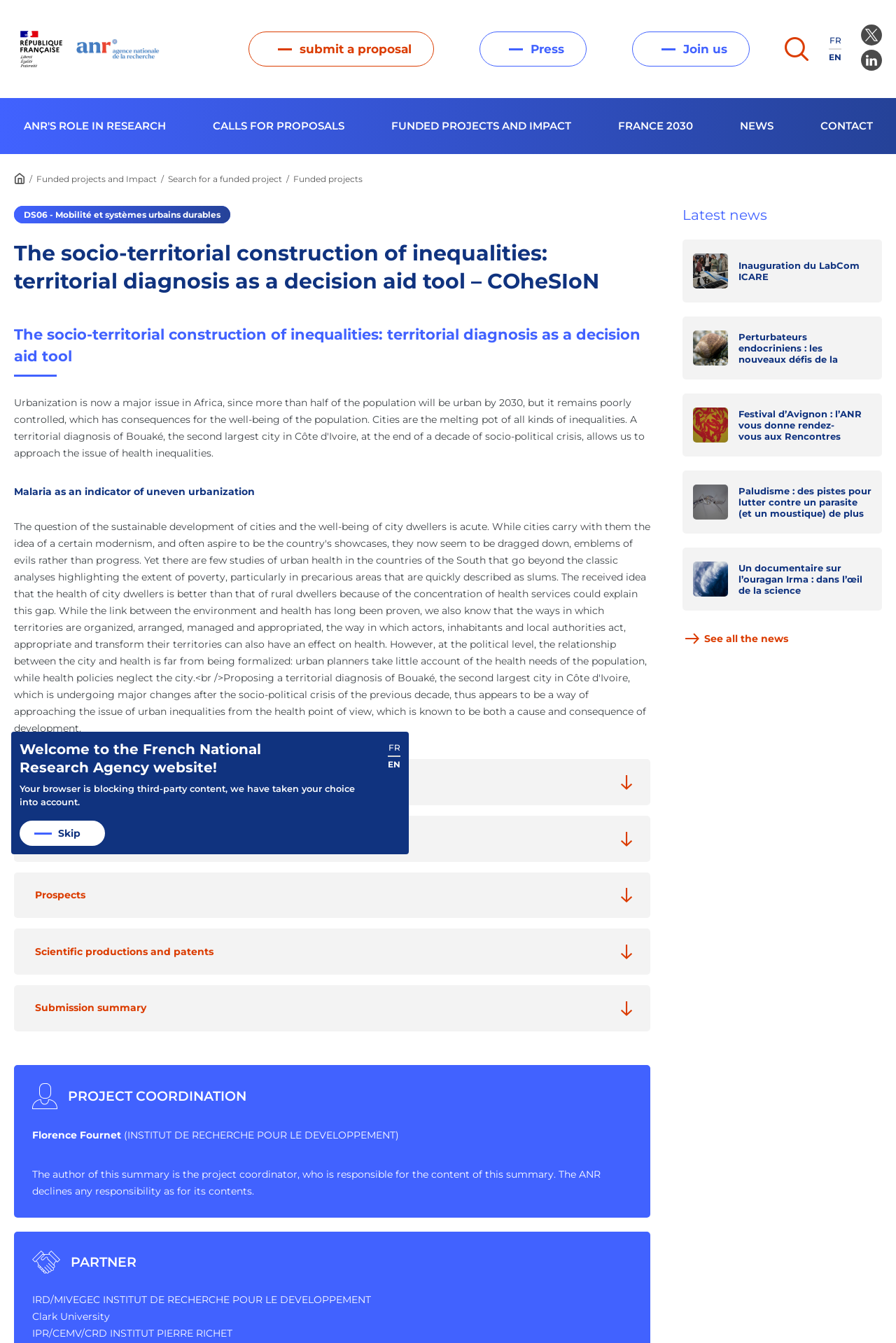Identify the bounding box coordinates of the area that should be clicked in order to complete the given instruction: "View 'Funded projects and Impact'". The bounding box coordinates should be four float numbers between 0 and 1, i.e., [left, top, right, bottom].

[0.41, 0.073, 0.663, 0.115]